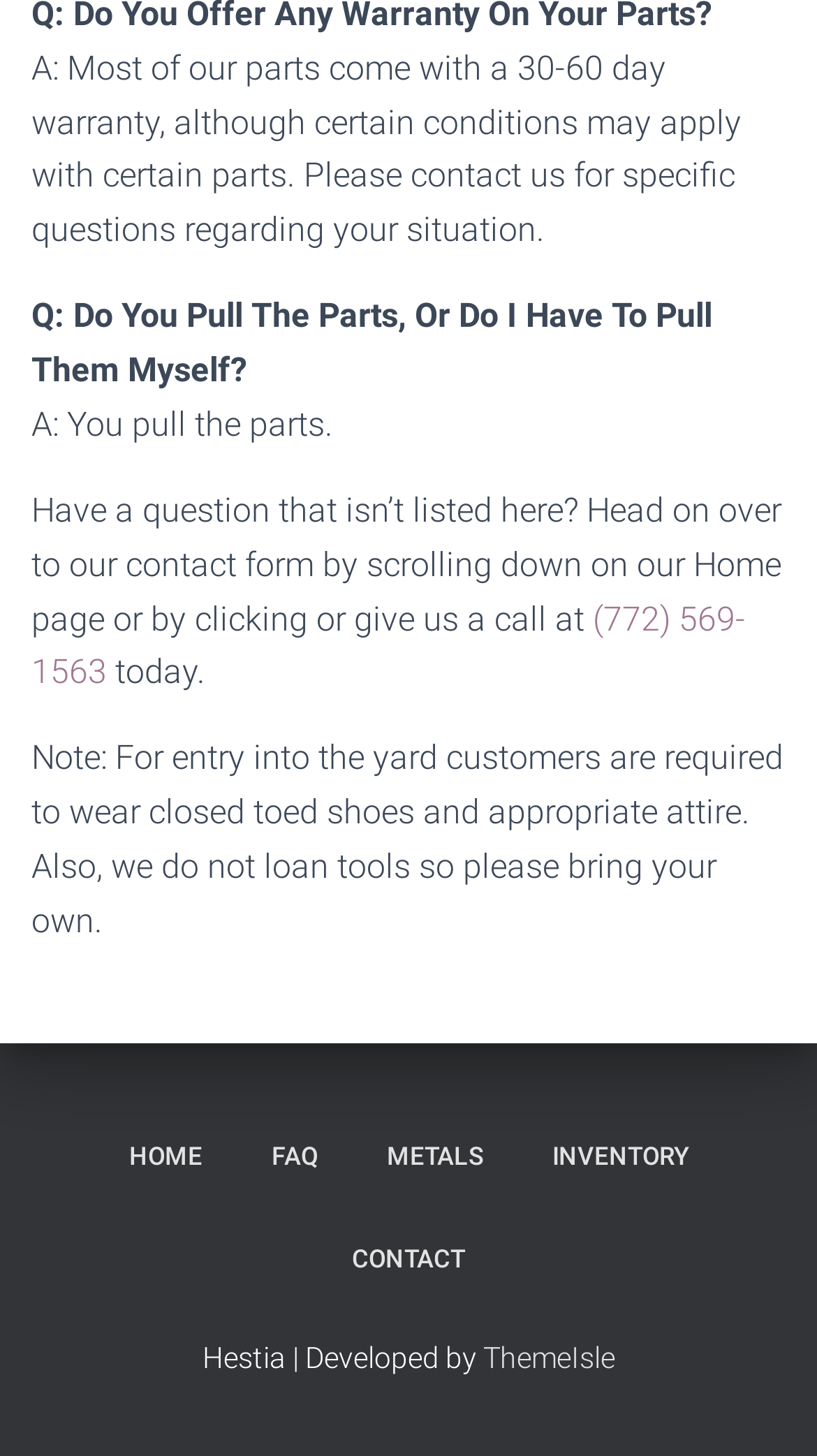Who pulls the parts?
Based on the image, answer the question in a detailed manner.

The text states, 'Q: Do You Pull The Parts, Or Do I Have To Pull Them Myself?' and the answer is 'A: You pull the parts.' This implies that the customer is responsible for pulling the parts.